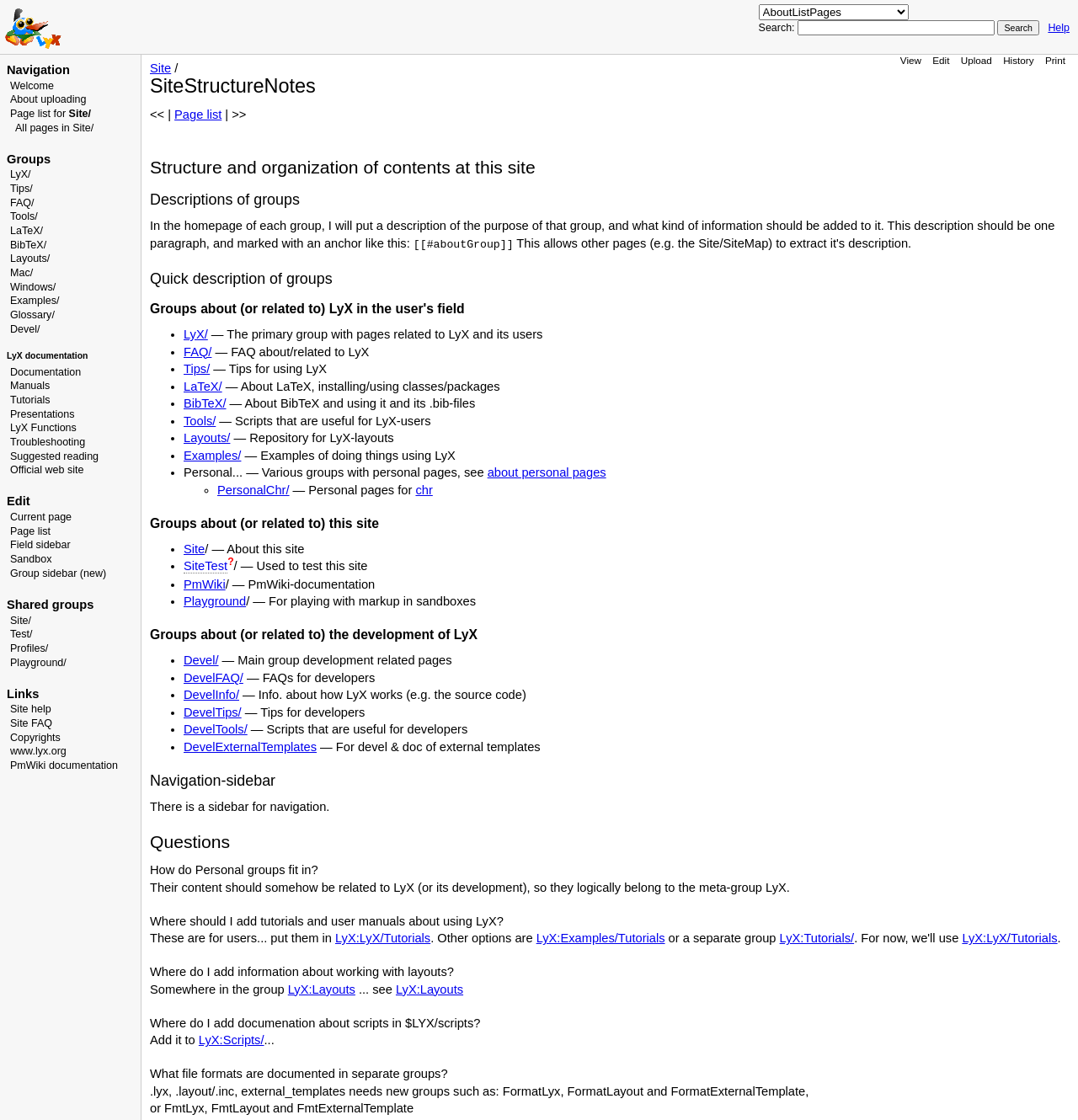Find the bounding box coordinates of the clickable element required to execute the following instruction: "Leave a reply". Provide the coordinates as four float numbers between 0 and 1, i.e., [left, top, right, bottom].

None